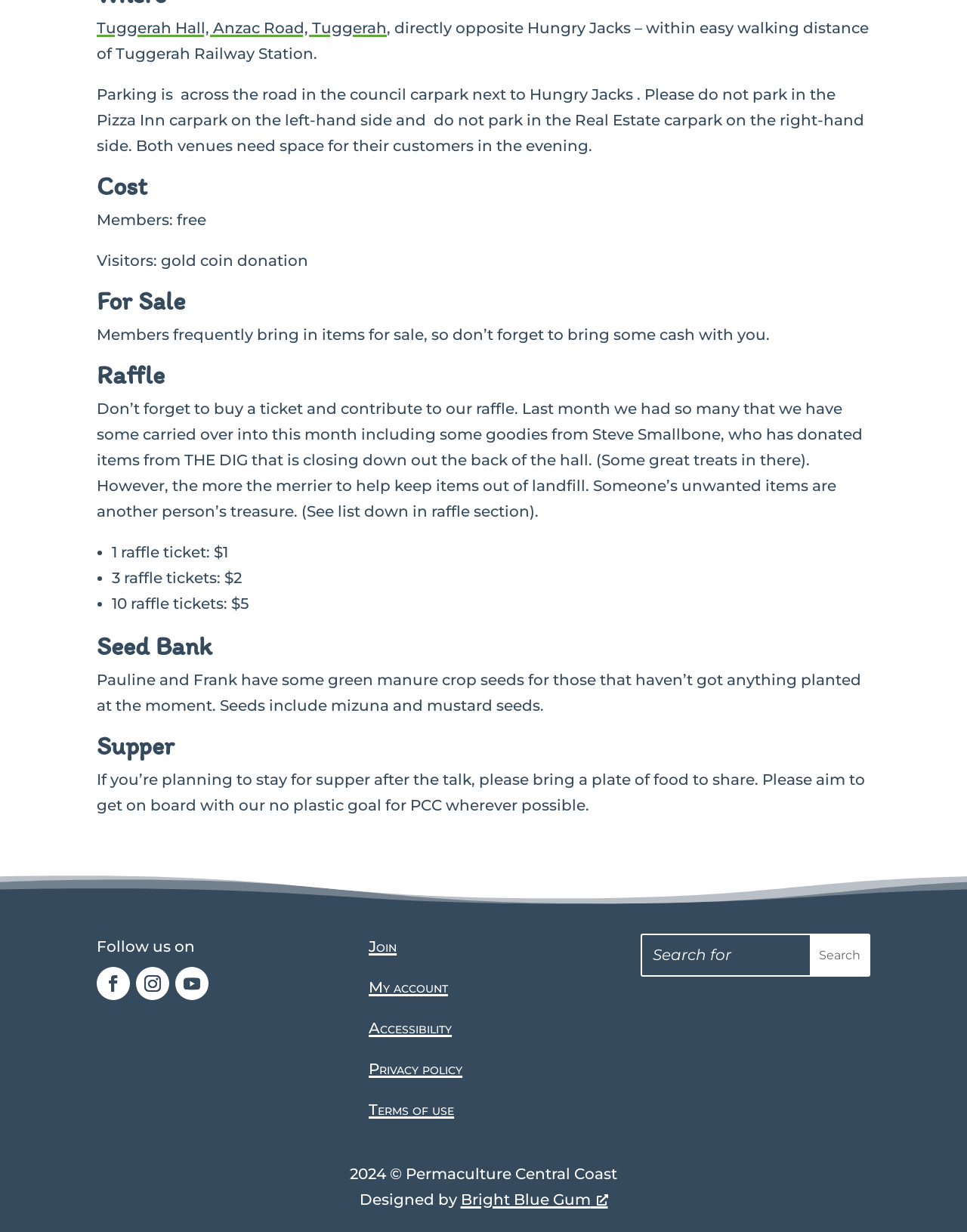Specify the bounding box coordinates for the region that must be clicked to perform the given instruction: "Search for something".

[0.664, 0.759, 0.838, 0.791]